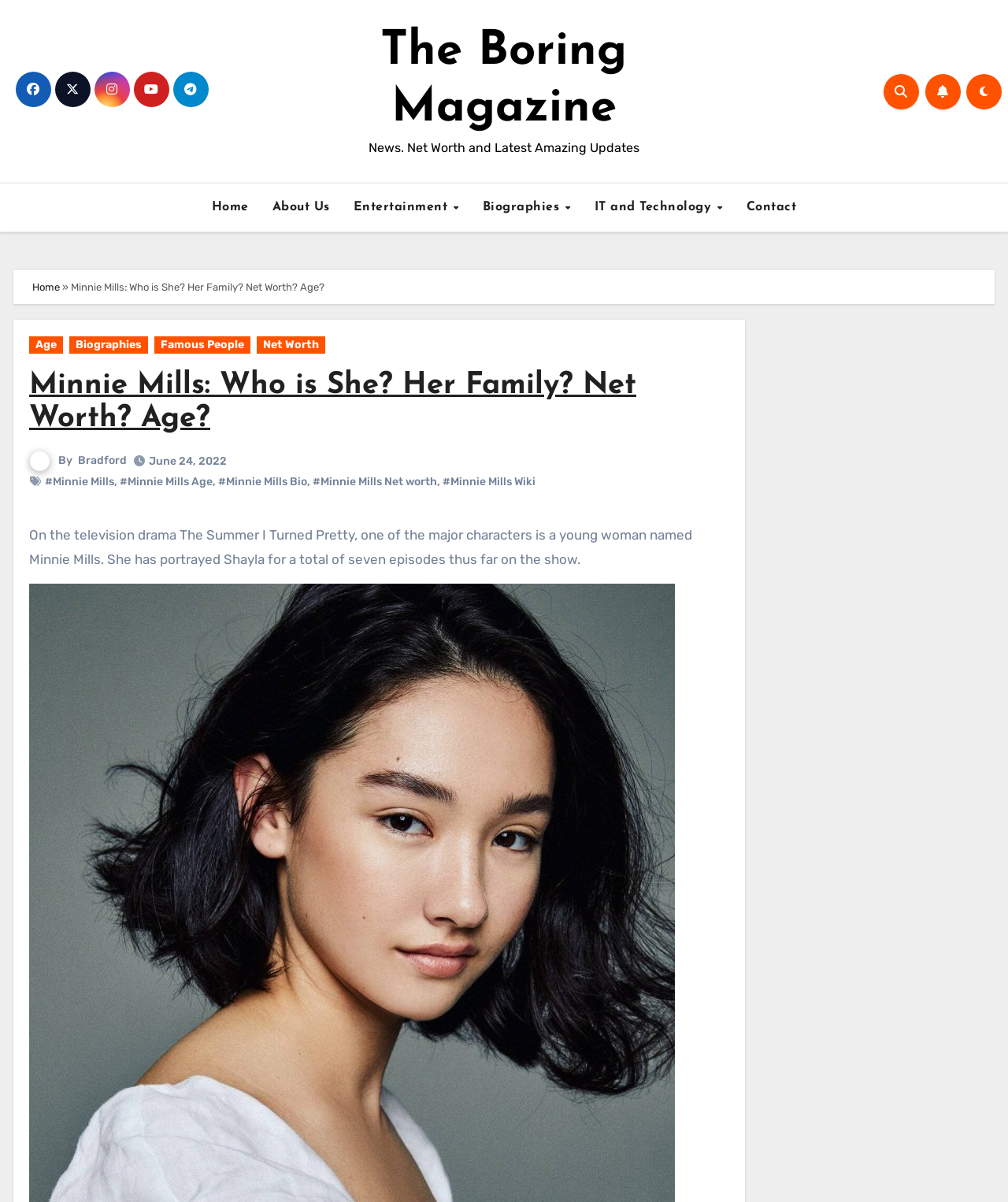Describe the webpage meticulously, covering all significant aspects.

The webpage is about Minnie Mills, a character from the television drama "The Summer I Turned Pretty". At the top left, there are five social media links, followed by a link to "The Boring Magazine" and a static text "News. Net Worth and Latest Amazing Updates". 

On the top right, there are two more social media links. Below these, there is a navigation menu with links to "Home", "About Us", "Entertainment", "Biographies", "IT and Technology", and "Contact". 

Below the navigation menu, there is a breadcrumb navigation with links to "Home" and the current page "Minnie Mills: Who is She? Her Family? Net Worth? Age?". 

On the left side, there are several links to related topics, including "Age", "Biographies", "Famous People", and "Net Worth". 

The main content of the page is a heading with the title "Minnie Mills: Who is She? Her Family? Net Worth? Age?" and a link to the same title. Below this, there is a paragraph of text that describes Minnie Mills' role in the television drama "The Summer I Turned Pretty". 

The author of the article is credited as "Bradford" and the article was published on "June 24, 2022". There are also several links to hashtags, including "#Minnie Mills", "#Minnie Mills Age", "#Minnie Mills Bio", "#Minnie Mills Net worth", and "#Minnie Mills Wiki".